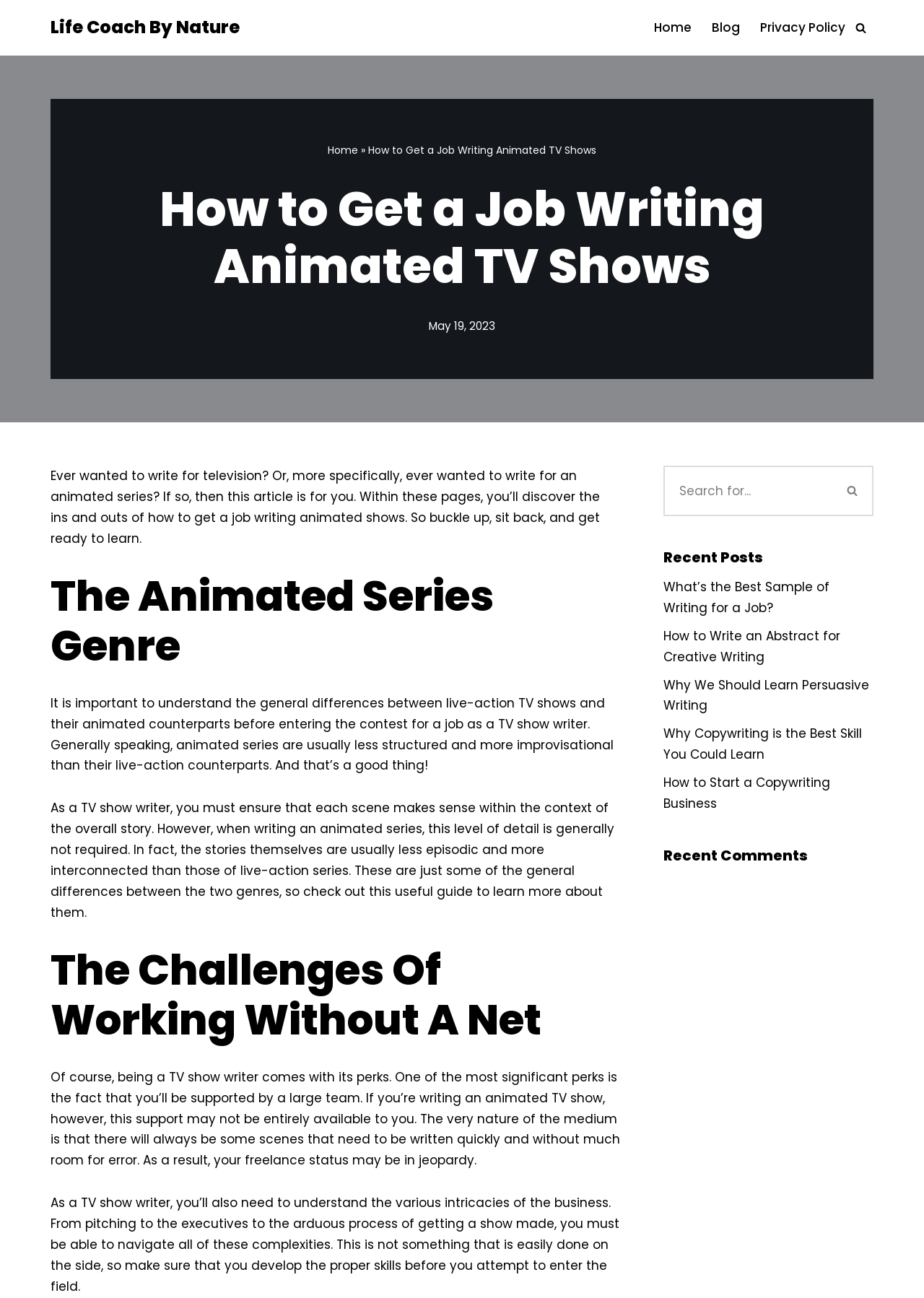Observe the image and answer the following question in detail: What is the date of the article?

I found the date of the article by looking at the time element, which contains the static text 'May 19, 2023', indicating the publication date of the article.